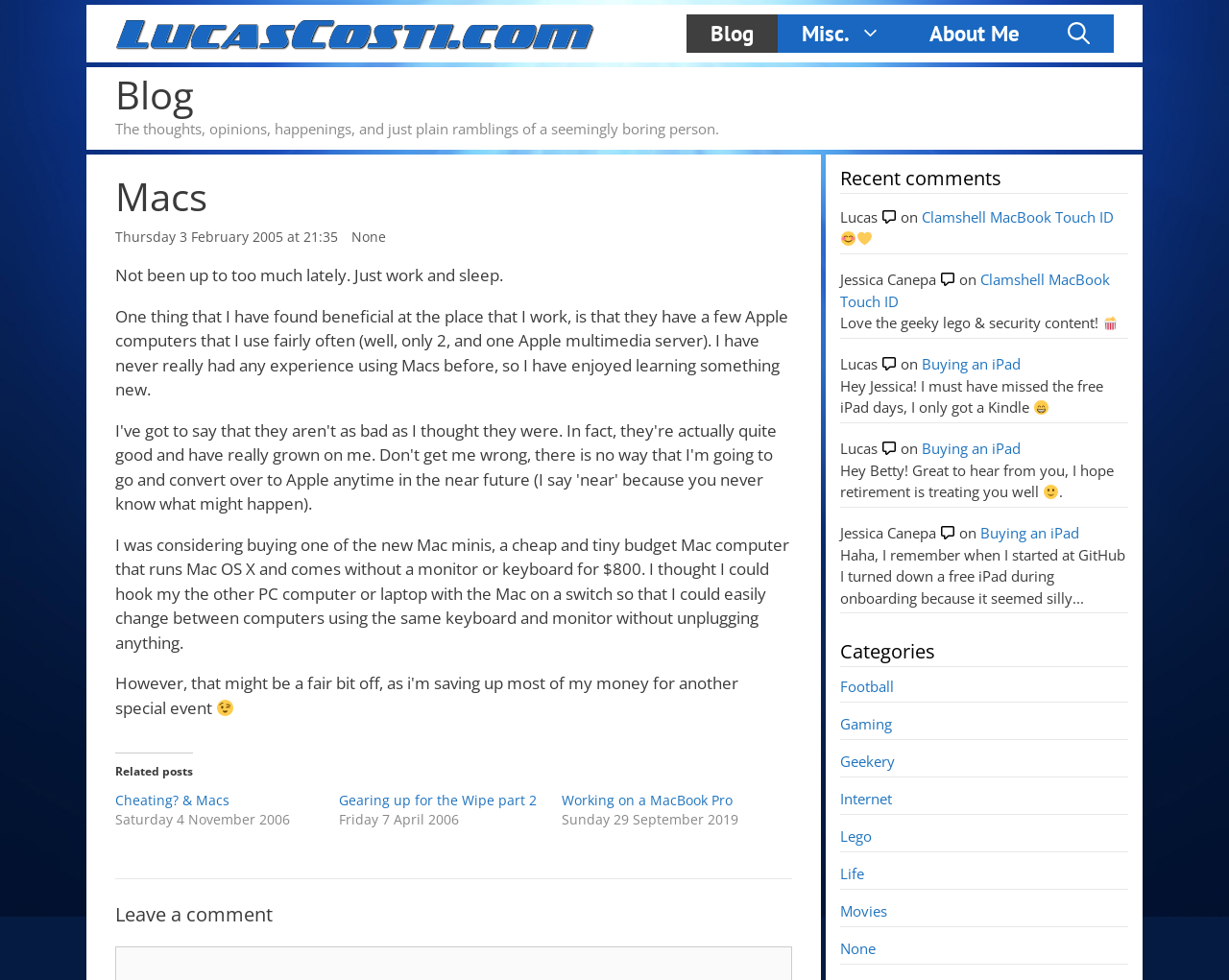Give a one-word or one-phrase response to the question:
How many comments are listed on the webpage?

5